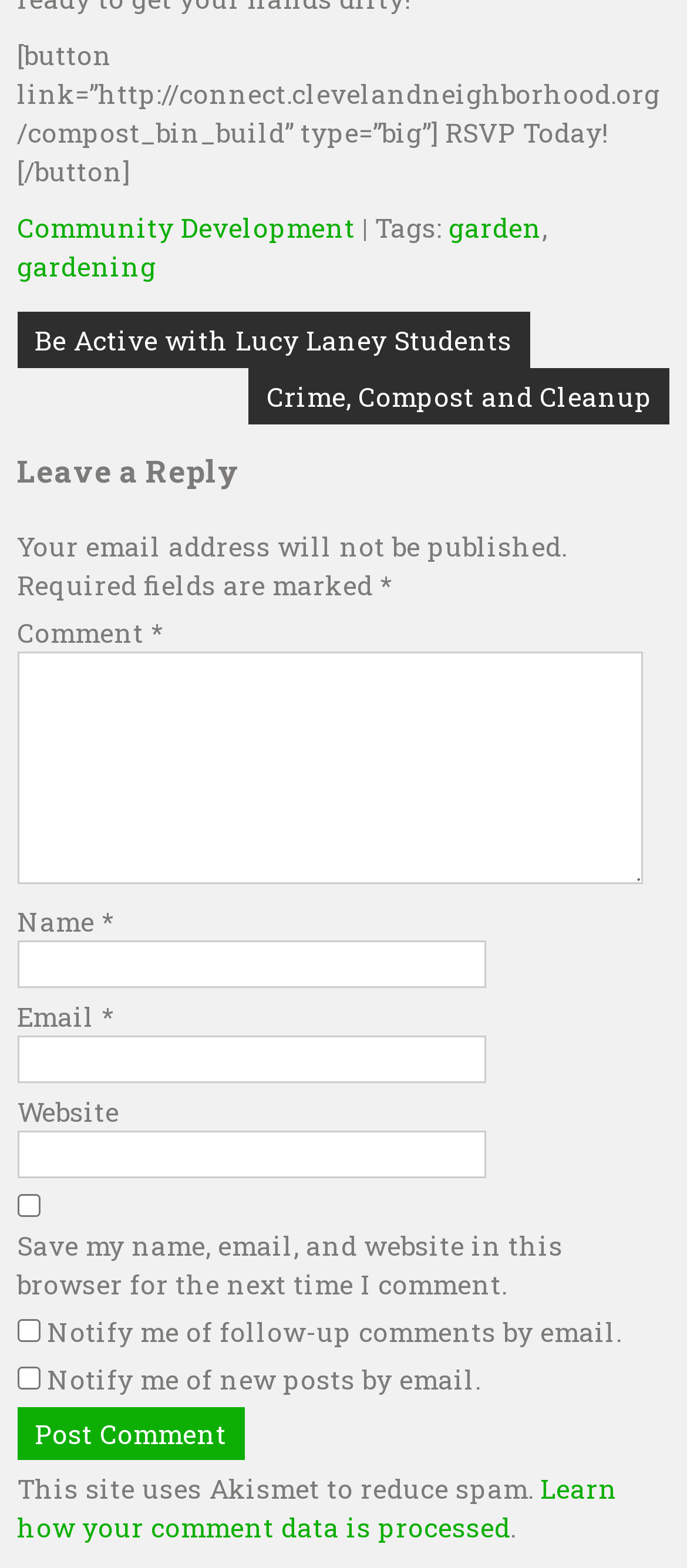What is required to submit a comment?
Kindly offer a detailed explanation using the data available in the image.

The required fields for submitting a comment are marked with an asterisk (*) and include the name, email, and comment fields, indicating that users must fill in these fields to successfully submit their comment.